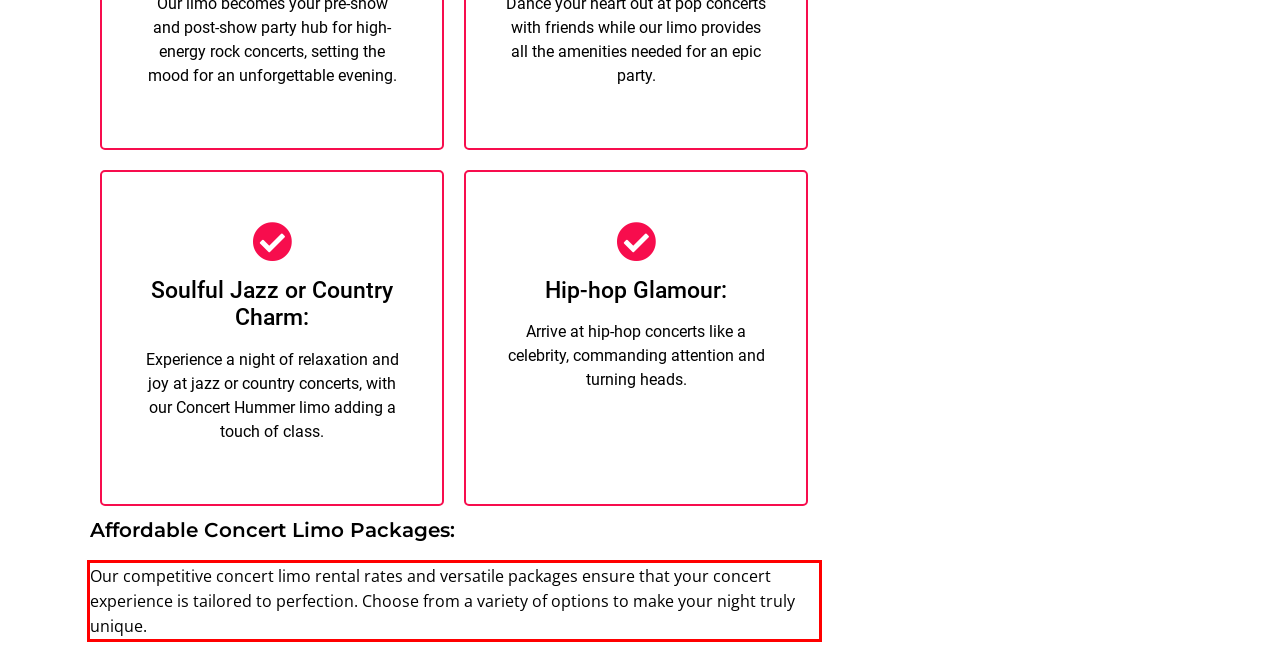Please perform OCR on the UI element surrounded by the red bounding box in the given webpage screenshot and extract its text content.

Our competitive concert limo rental rates and versatile packages ensure that your concert experience is tailored to perfection. Choose from a variety of options to make your night truly unique.